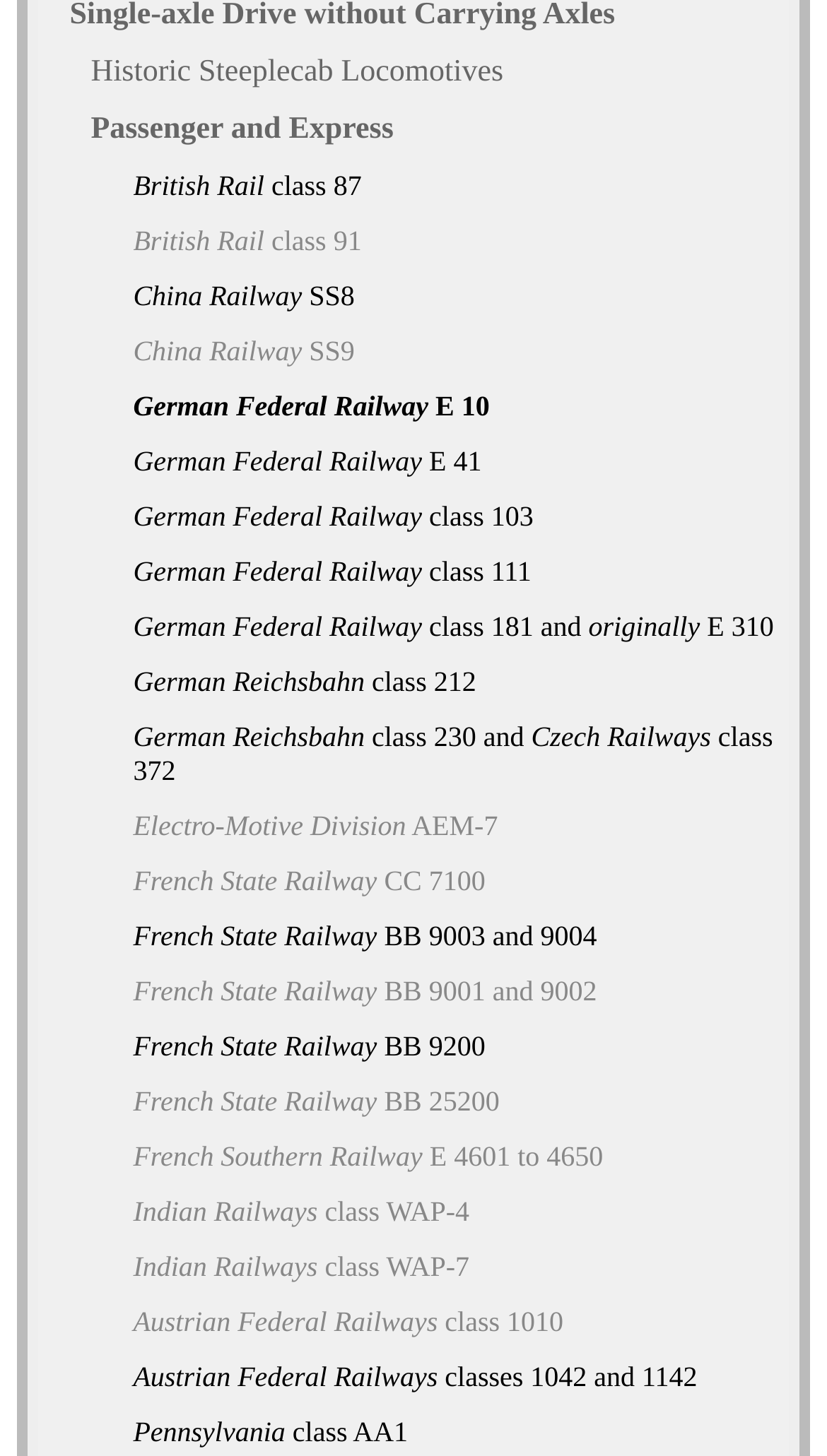Please give a short response to the question using one word or a phrase:
What is the last locomotive type listed?

Austrian Federal Railways classes 1042 and 1142